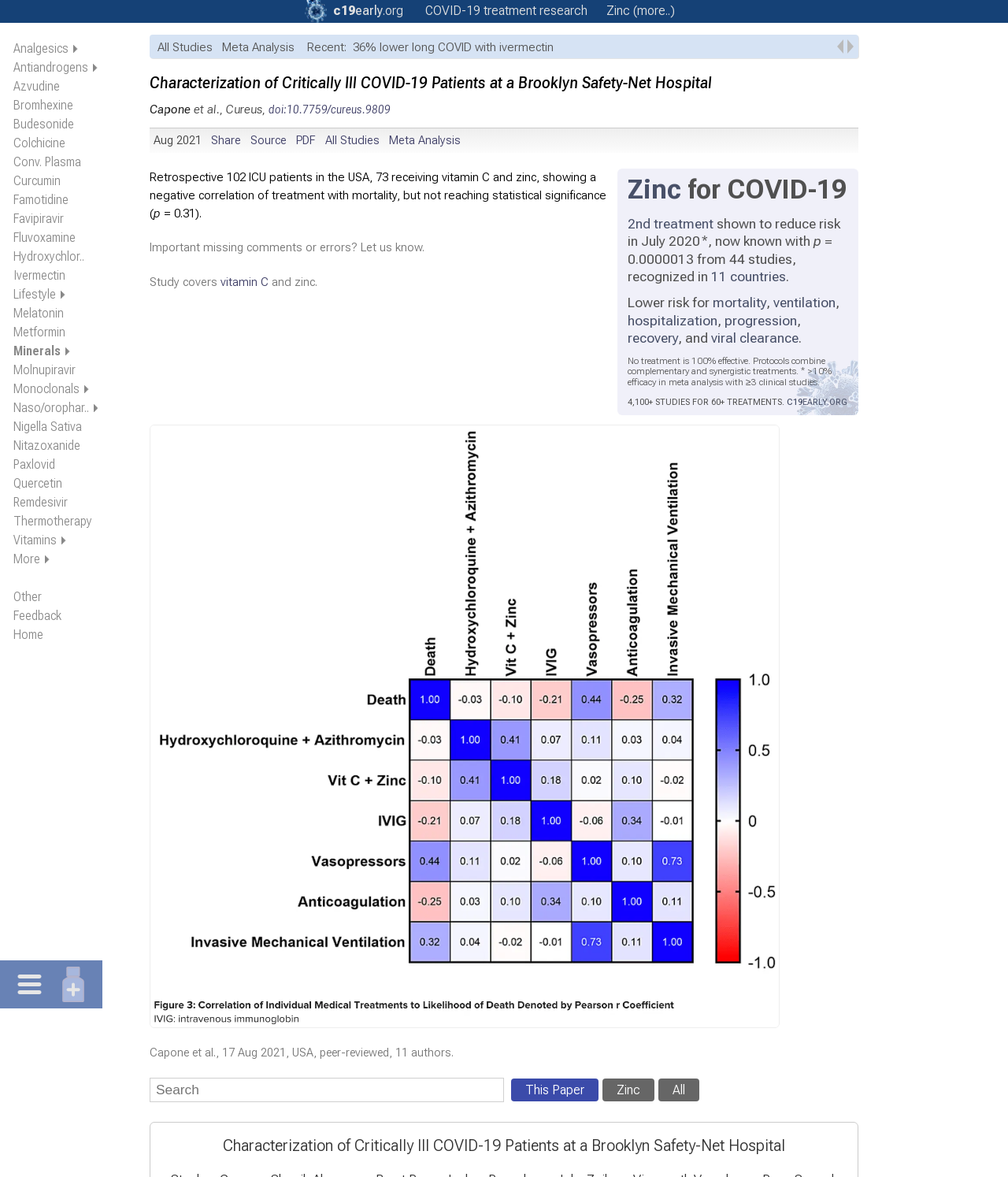Pinpoint the bounding box coordinates for the area that should be clicked to perform the following instruction: "Click on the link to view all studies".

[0.156, 0.034, 0.211, 0.046]